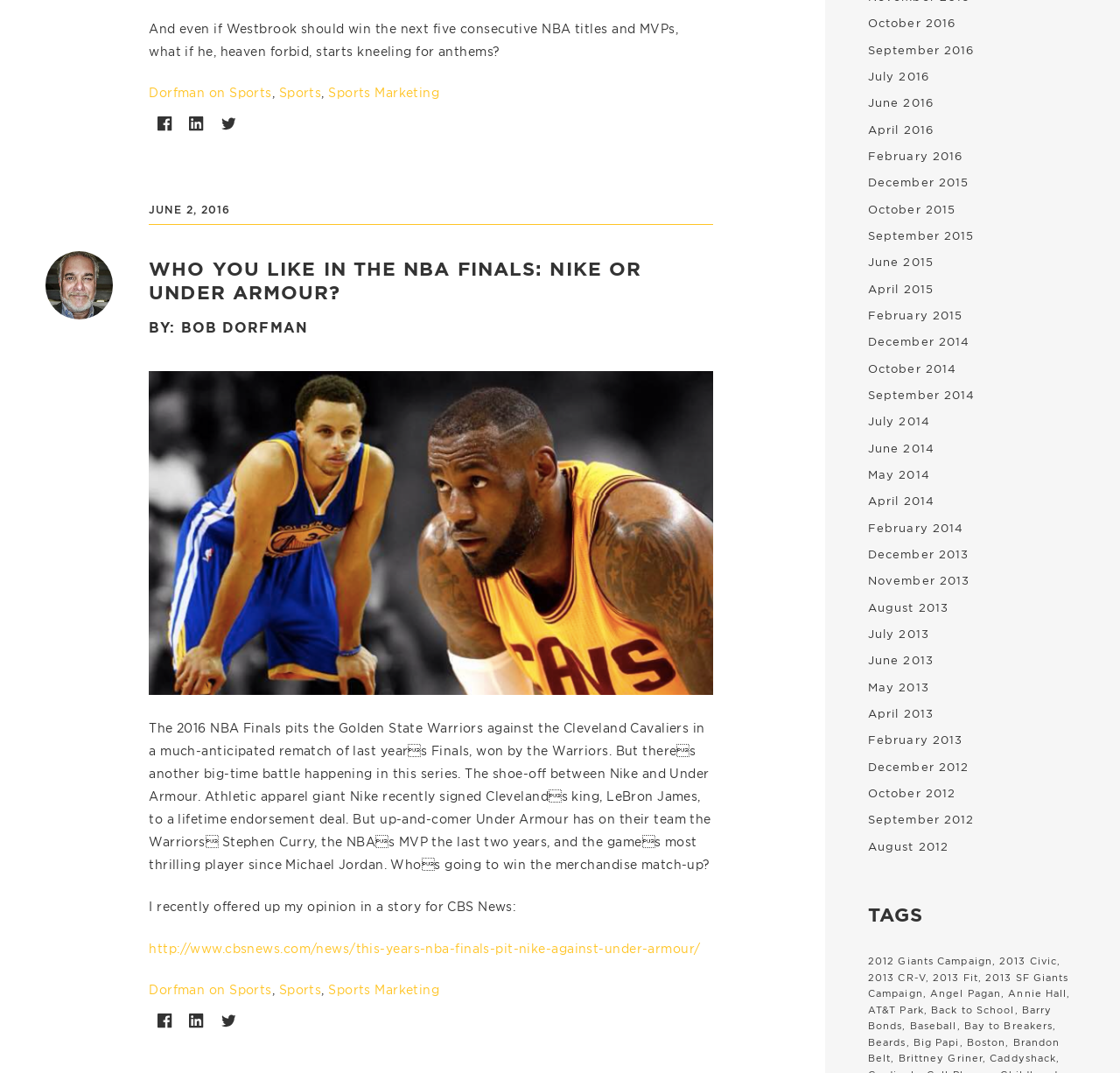Refer to the image and offer a detailed explanation in response to the question: Who wrote the article?

The author of the article is mentioned in the text as 'BY: BOB DORFMAN'.